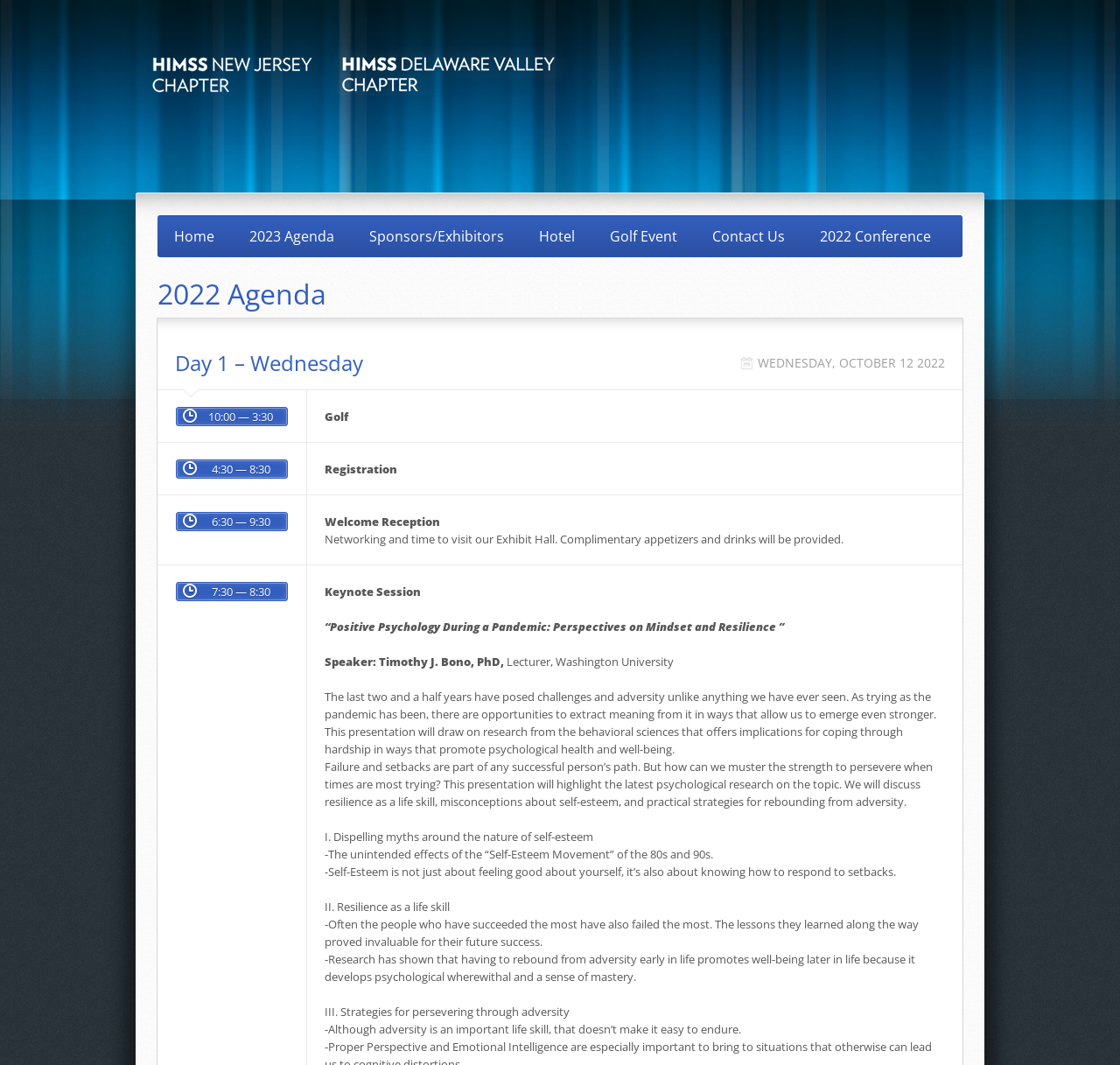Who is the speaker of the keynote session?
Answer the question with a single word or phrase, referring to the image.

Timothy J. Bono, PhD